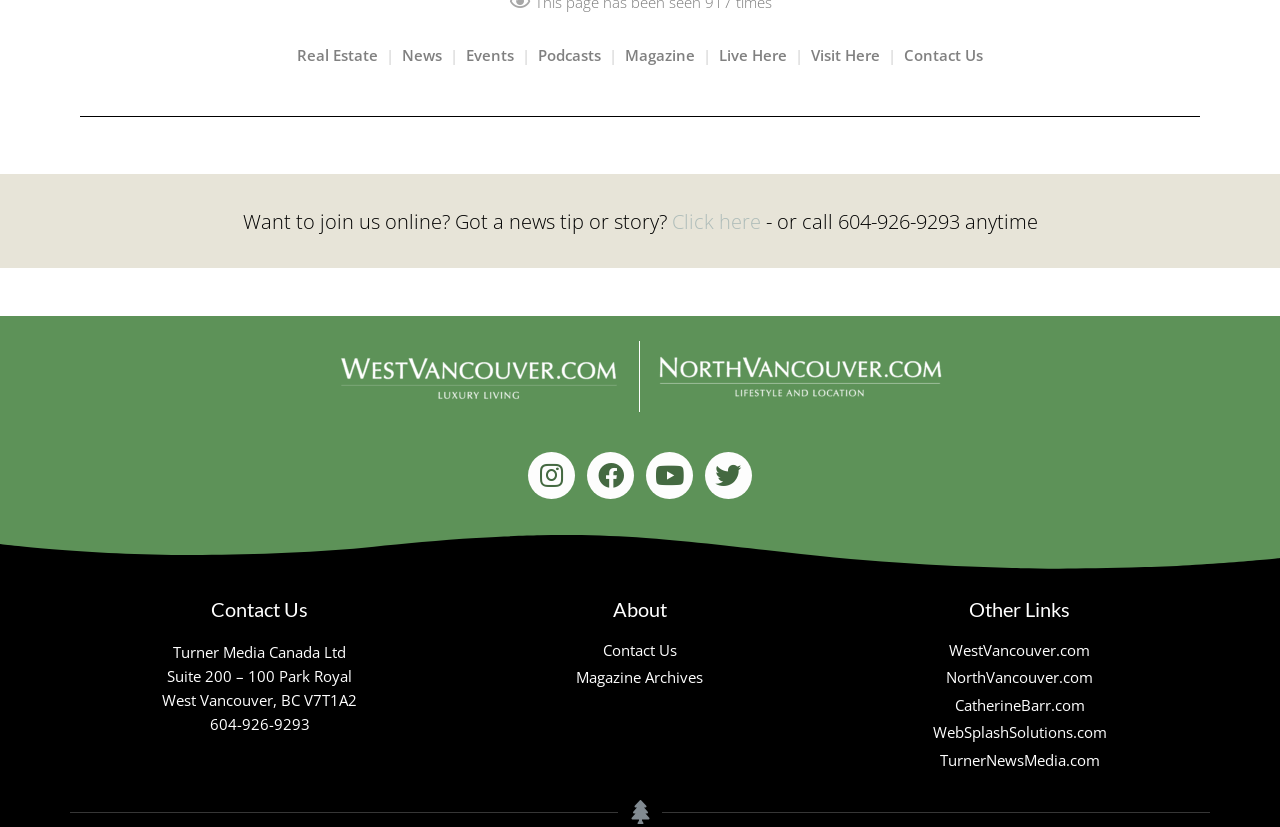Answer succinctly with a single word or phrase:
How many links are there in the 'Other Links' section?

4